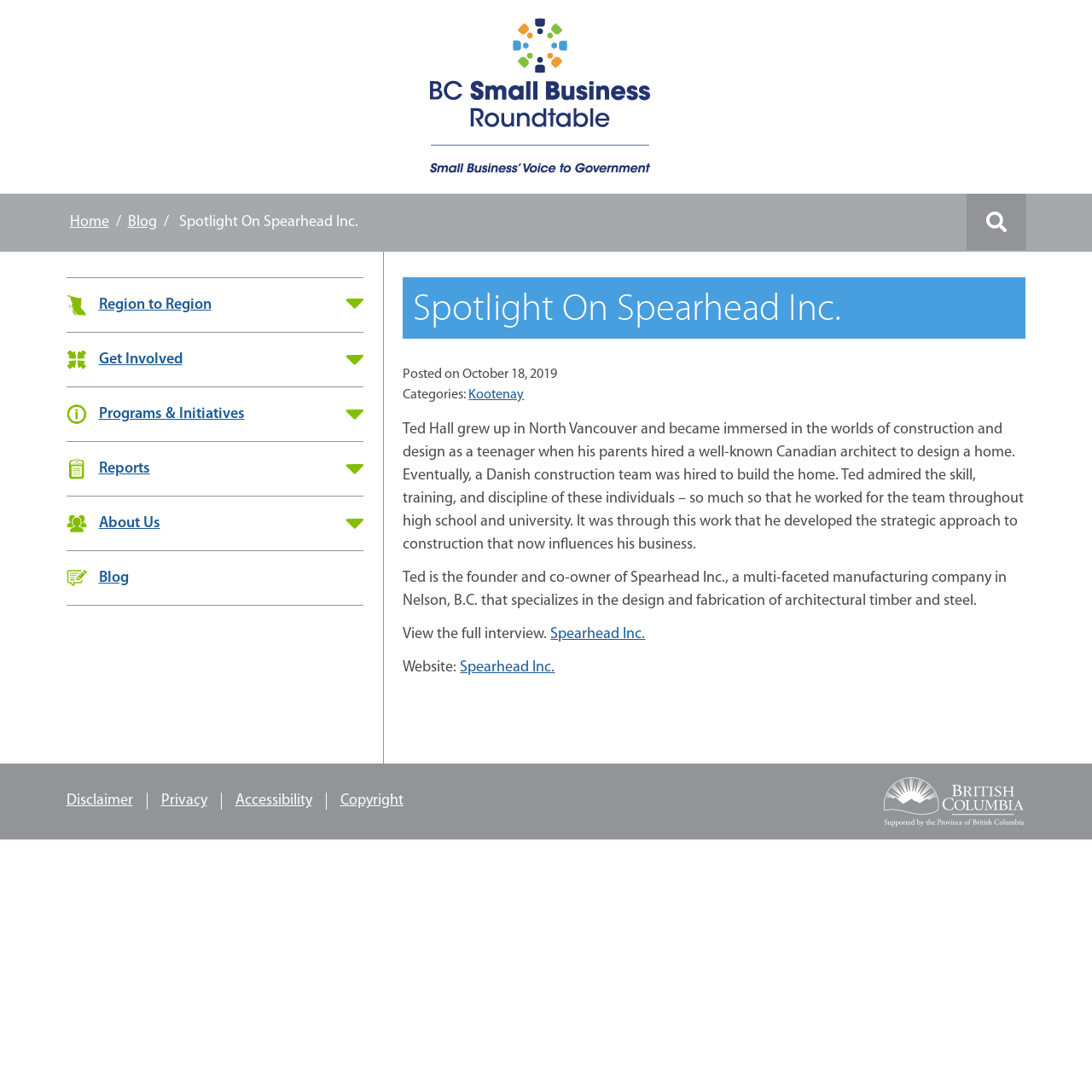Please locate the bounding box coordinates of the element that needs to be clicked to achieve the following instruction: "Go to the Government of B.C. website". The coordinates should be four float numbers between 0 and 1, i.e., [left, top, right, bottom].

[0.377, 0.08, 0.611, 0.094]